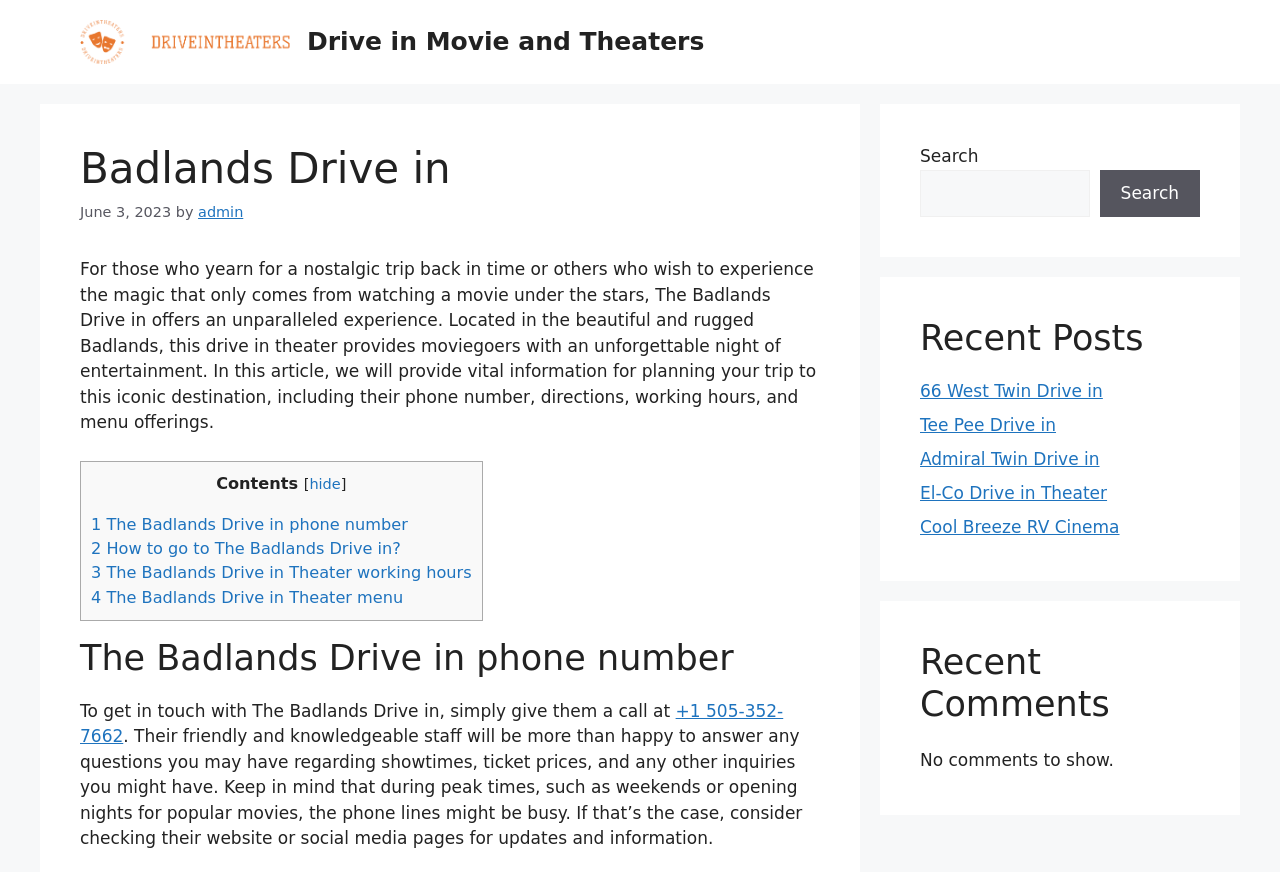Locate the bounding box coordinates of the element that should be clicked to fulfill the instruction: "Get the phone number of The Badlands Drive in".

[0.062, 0.804, 0.612, 0.856]